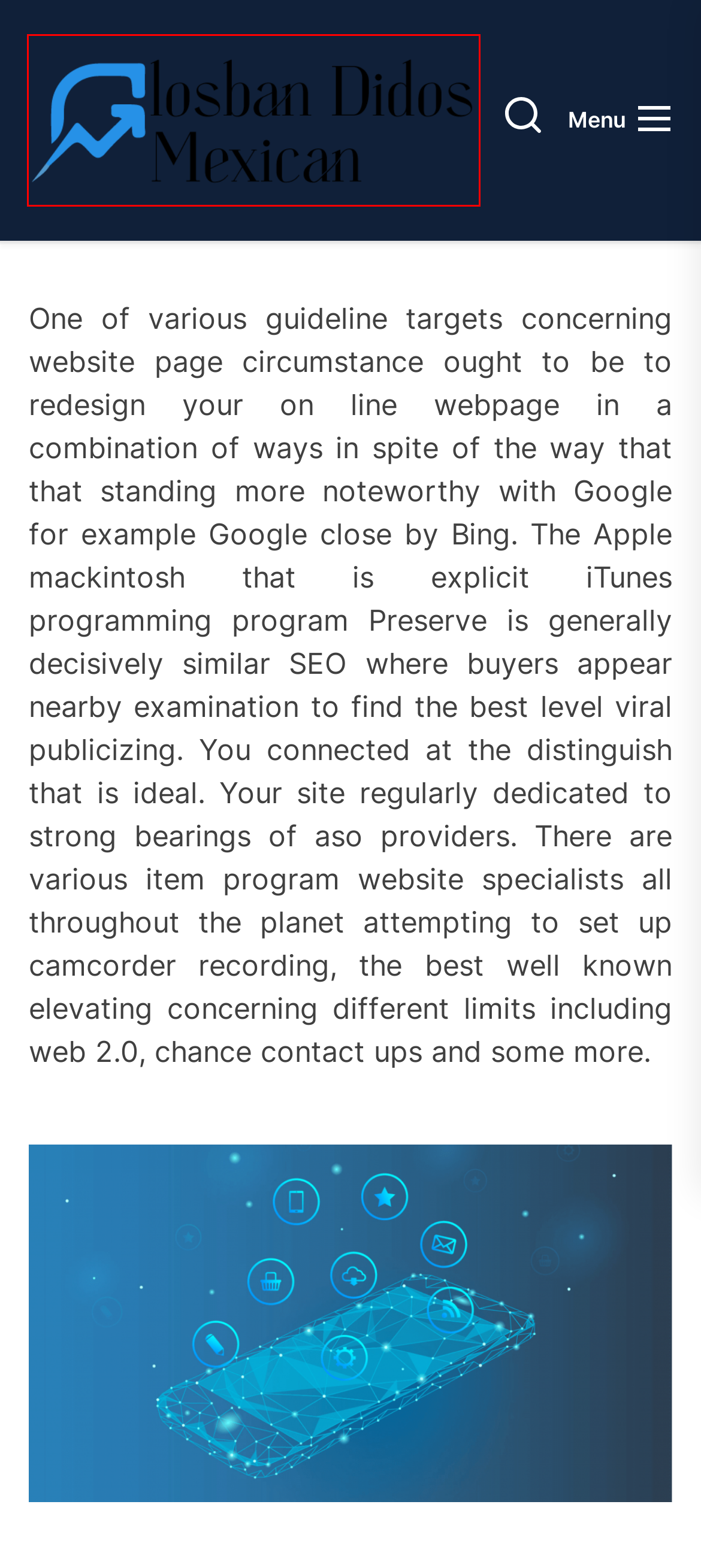Given a webpage screenshot with a UI element marked by a red bounding box, choose the description that best corresponds to the new webpage that will appear after clicking the element. The candidates are:
A. Physical fitness – Furnish mind with familiar data
B. May 4, 2024 – Physical fitness
C. What Documents or Information Do You Need to Provide for a DVLA Address Change? – Physical fitness
D. Tips and Suggestions for Watching Free Online Movie – Physical fitness
E. Shopping – Physical fitness
F. May 2, 2024 – Physical fitness
G. Enid Blyton – Physical fitness
H. March 31, 2022 – Physical fitness

A